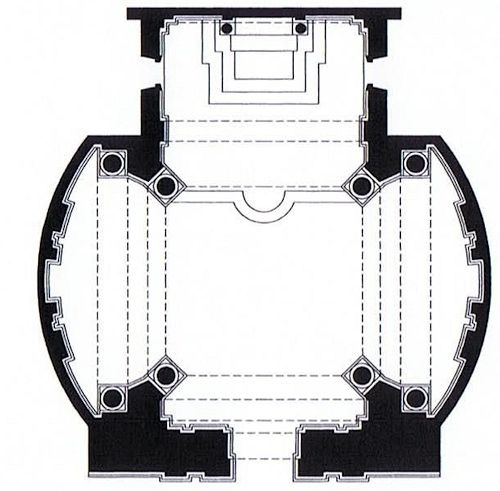What is emphasized in the design? Refer to the image and provide a one-word or short phrase answer.

Complex curves